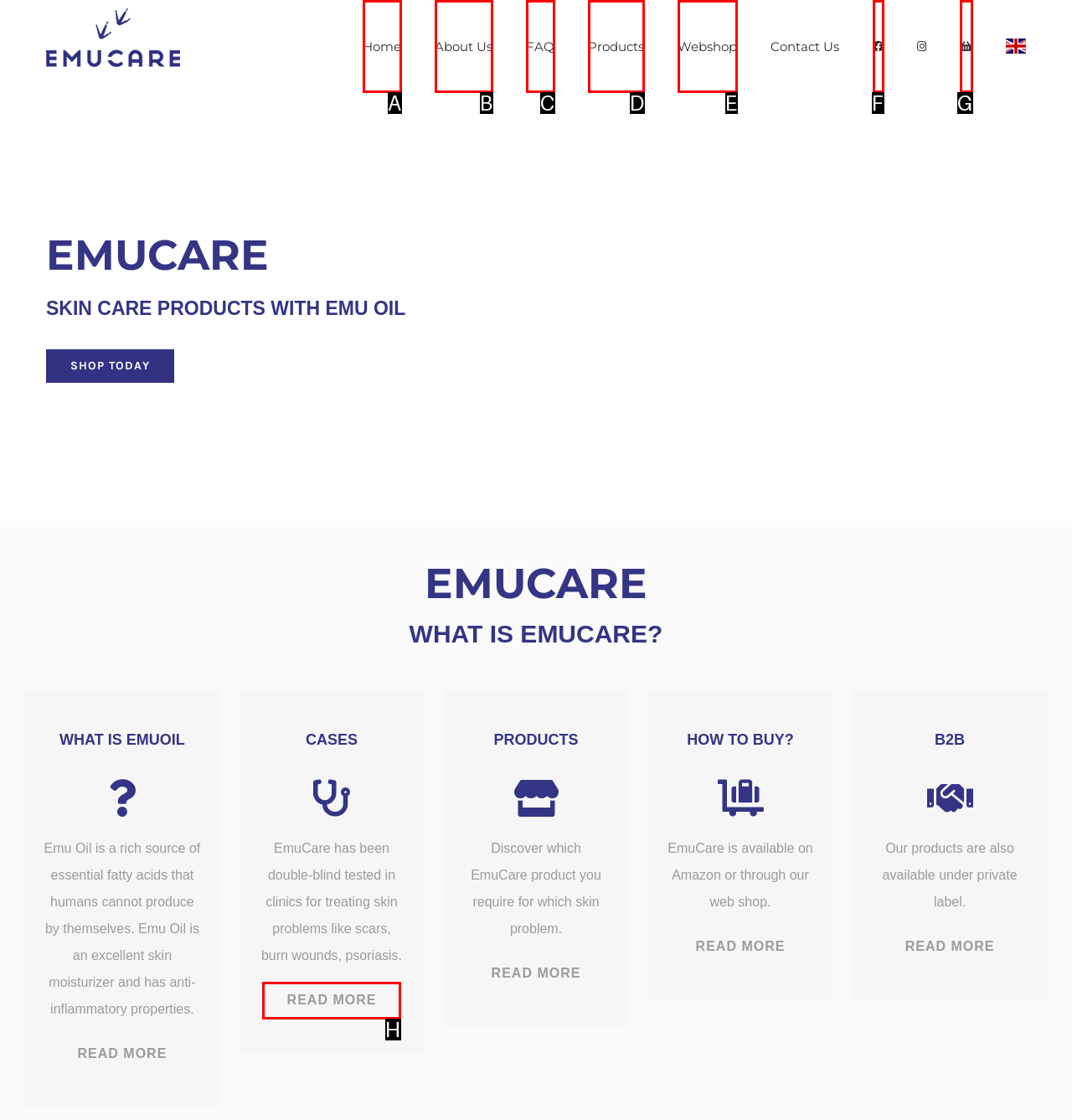From the available choices, determine which HTML element fits this description: Webshop Respond with the correct letter.

E